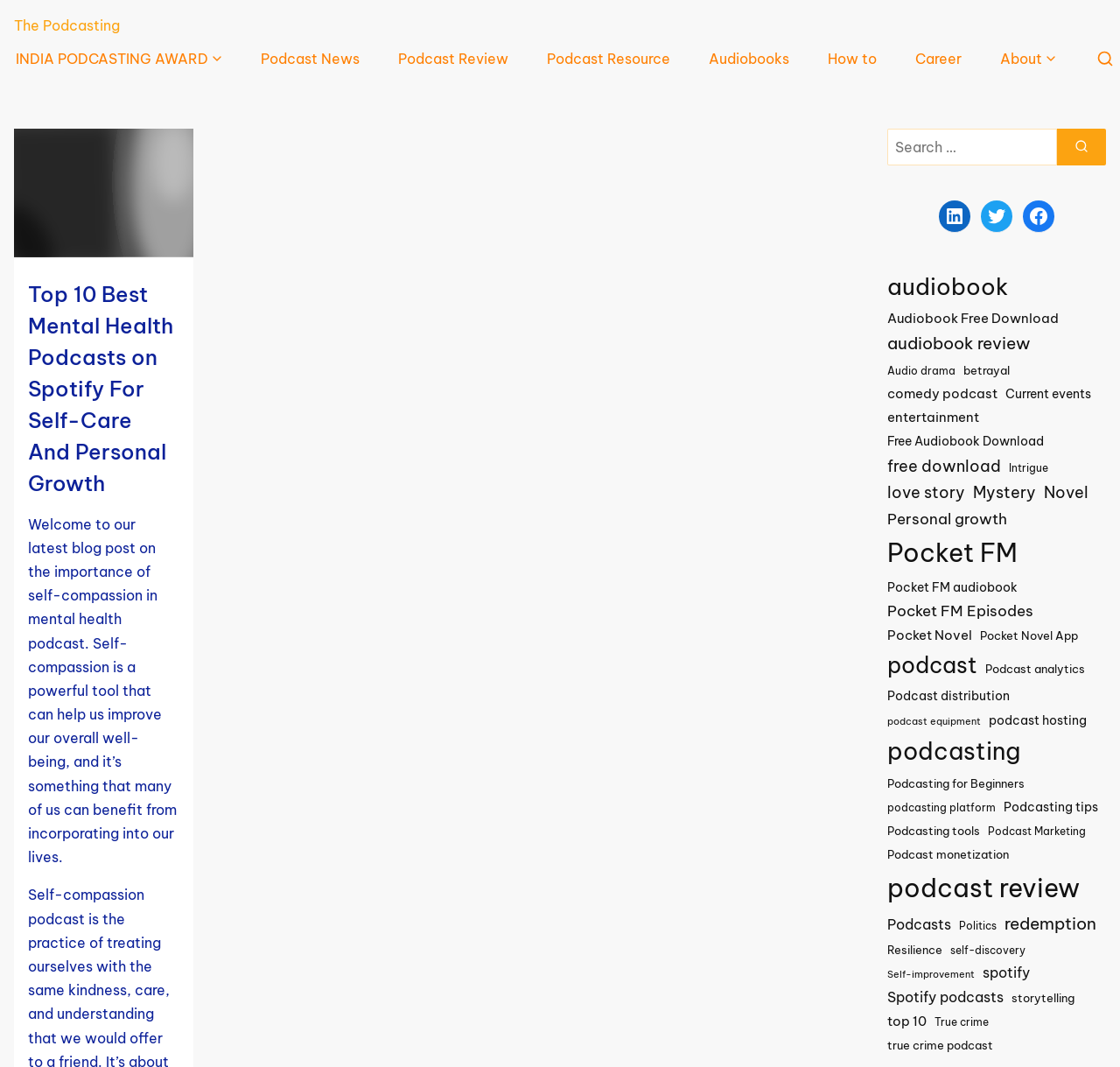What is the main topic of this webpage?
Please provide a single word or phrase answer based on the image.

Mental health podcasts